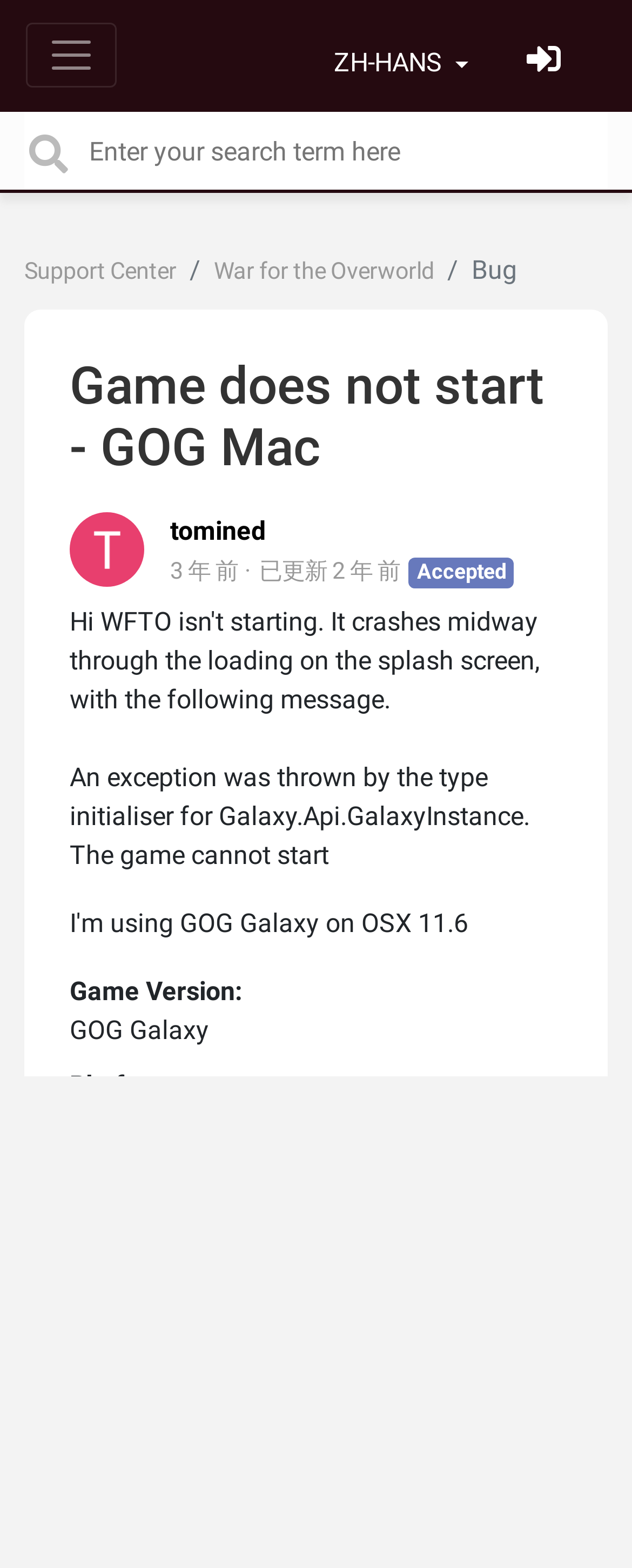Identify the title of the webpage and provide its text content.

Game does not start - GOG Mac